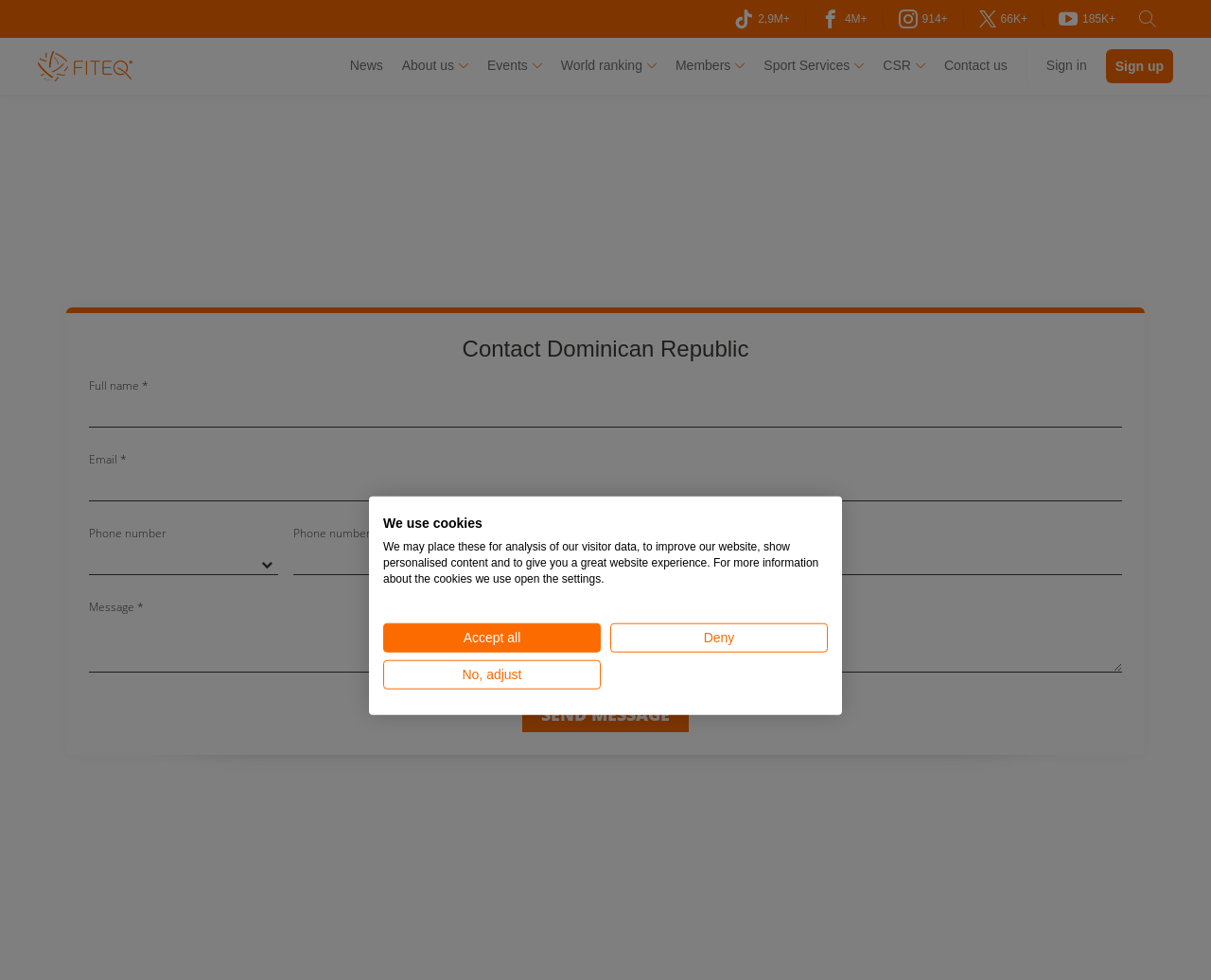Provide the bounding box coordinates in the format (top-left x, top-left y, bottom-right x, bottom-right y). All values are floating point numbers between 0 and 1. Determine the bounding box coordinate of the UI element described as: Para Teqball

[0.329, 0.125, 0.39, 0.143]